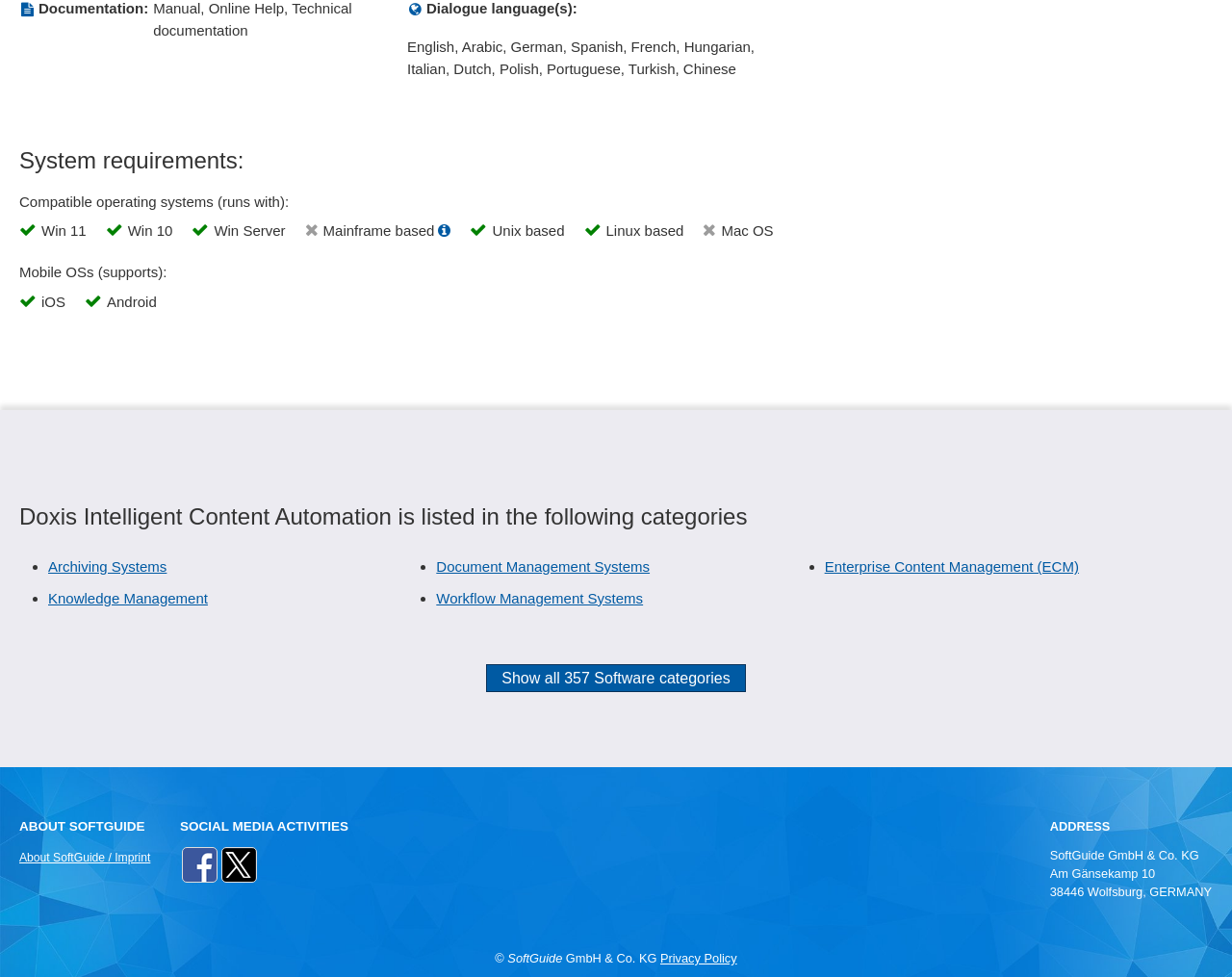What are the compatible operating systems?
Analyze the image and deliver a detailed answer to the question.

I found the answer by looking at the section 'Compatible operating systems (runs with):' which lists the compatible operating systems as Win 11, Win 10, Win Server, Mainframe based, Unix based, Linux based, and Mac OS.